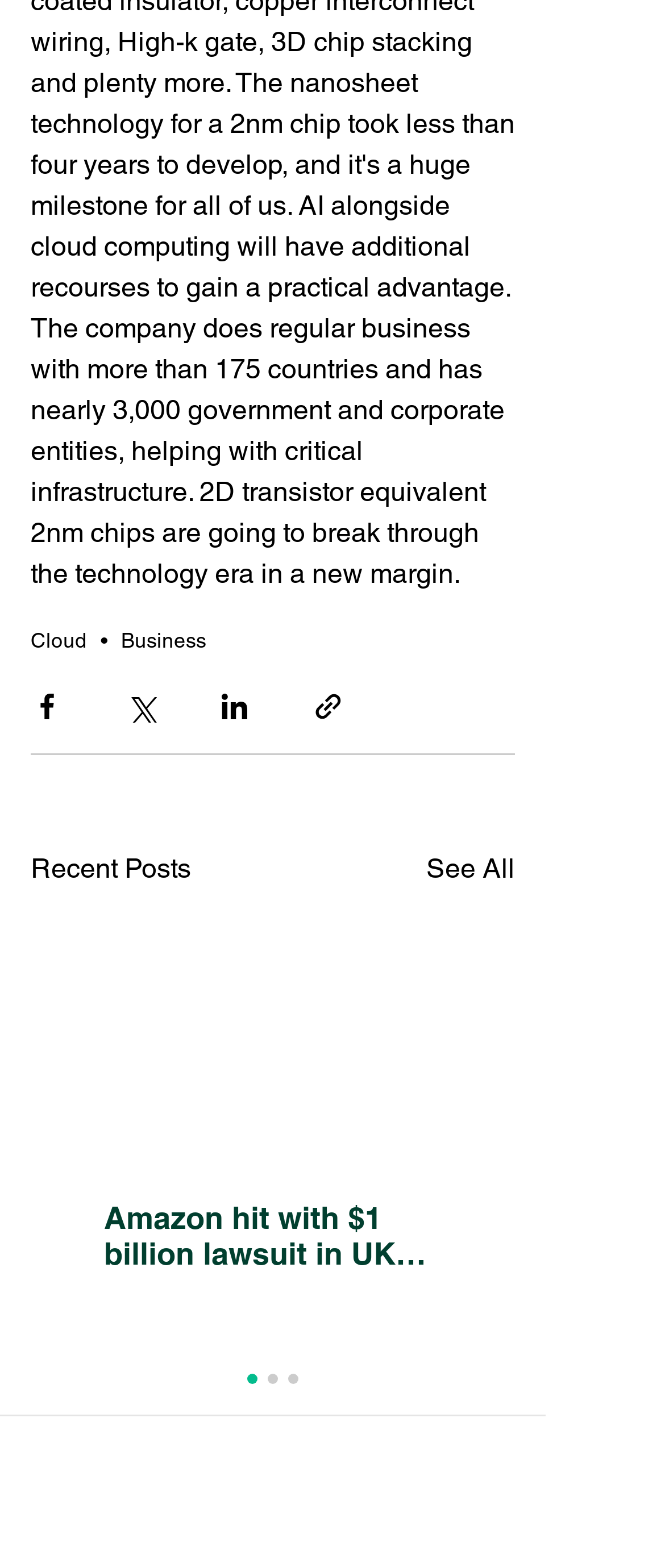What is the heading above the article?
Please look at the screenshot and answer using one word or phrase.

Recent Posts